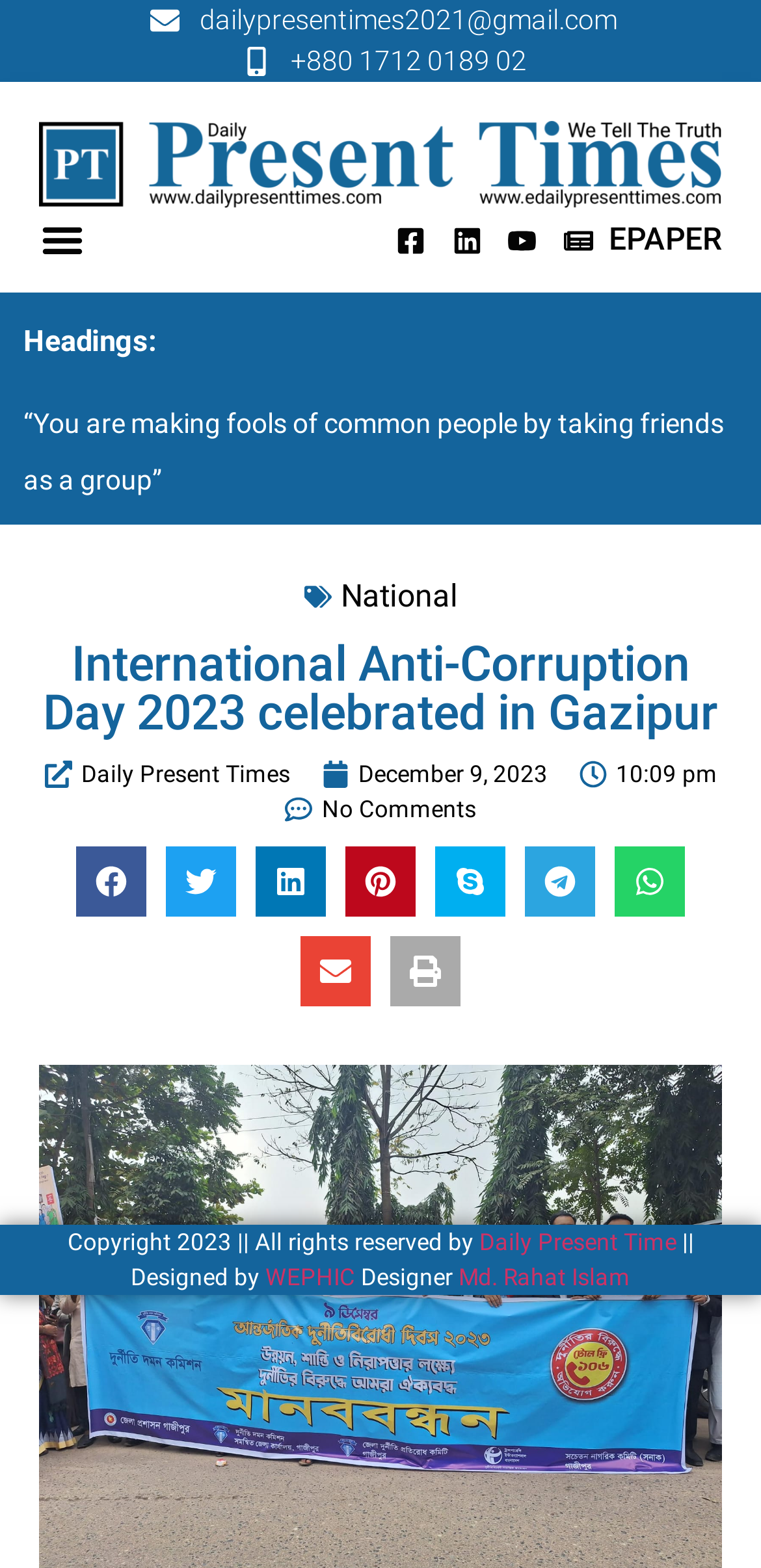What is the email address of the website?
Give a detailed and exhaustive answer to the question.

I found the email address by looking at the static text element at the top of the webpage, which contains the email address 'dailypresentimes2021@gmail.com'.